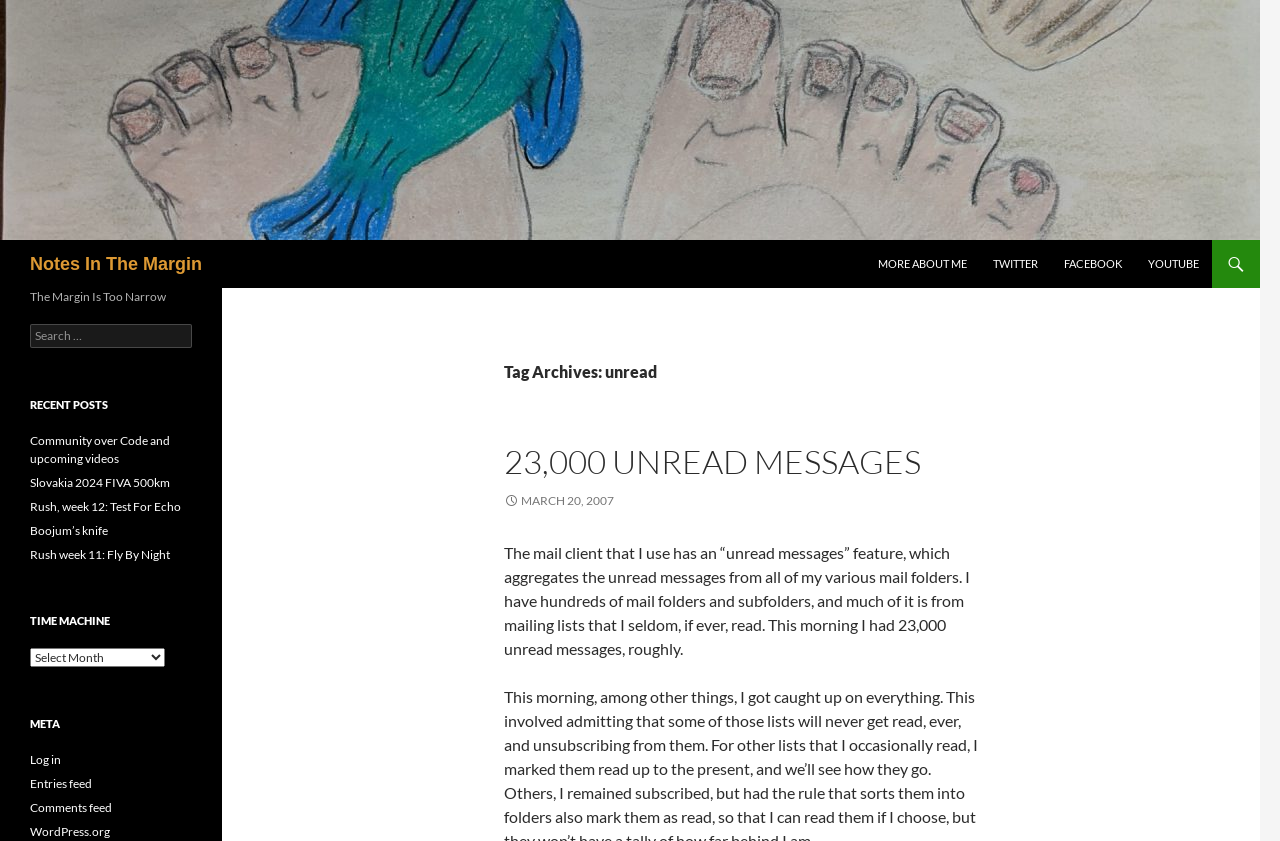Identify the bounding box coordinates of the region that needs to be clicked to carry out this instruction: "Log in to the website". Provide these coordinates as four float numbers ranging from 0 to 1, i.e., [left, top, right, bottom].

[0.023, 0.894, 0.048, 0.912]